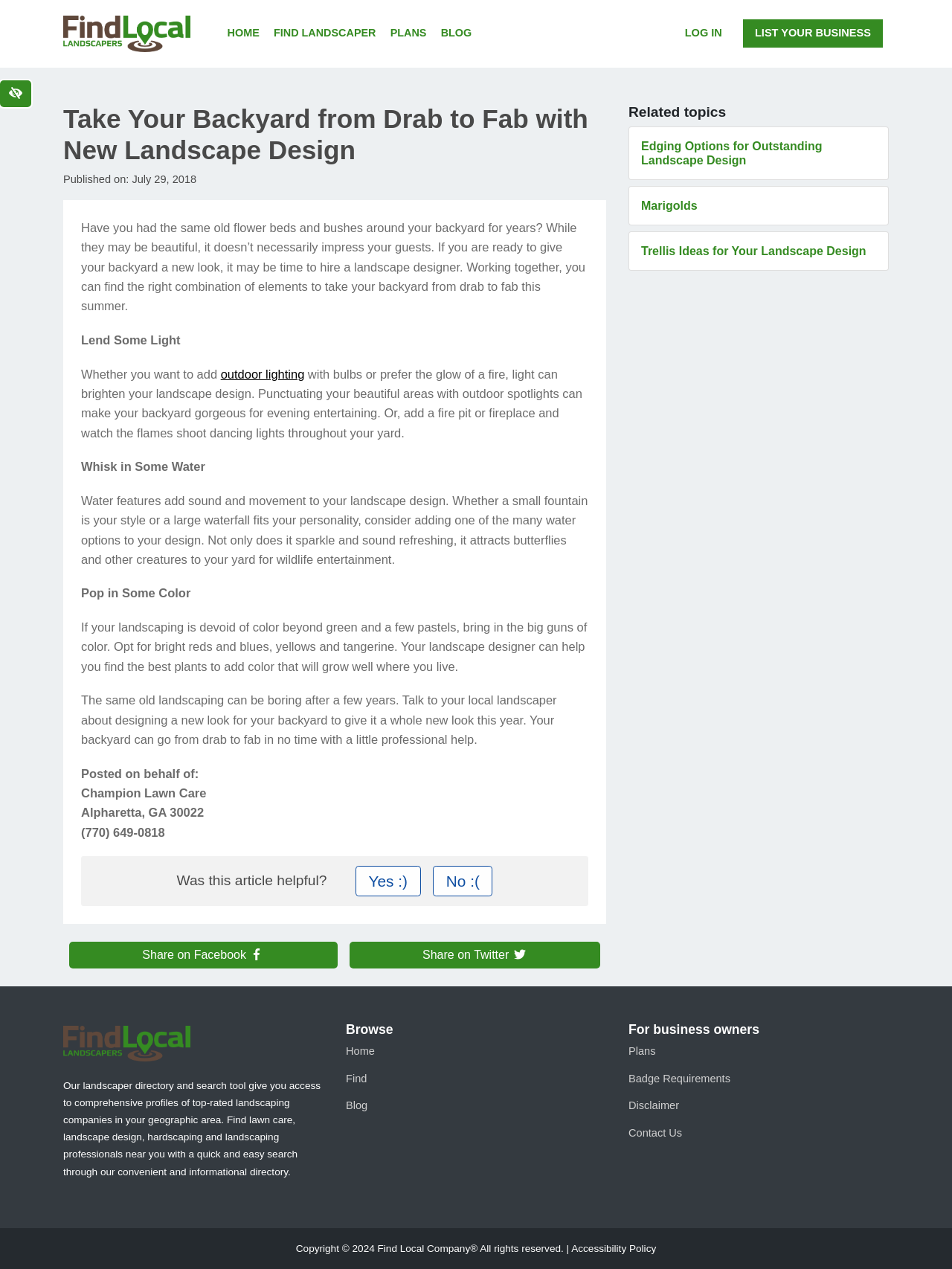What is the name of the company posting the article?
Answer the question with a single word or phrase derived from the image.

Champion Lawn Care